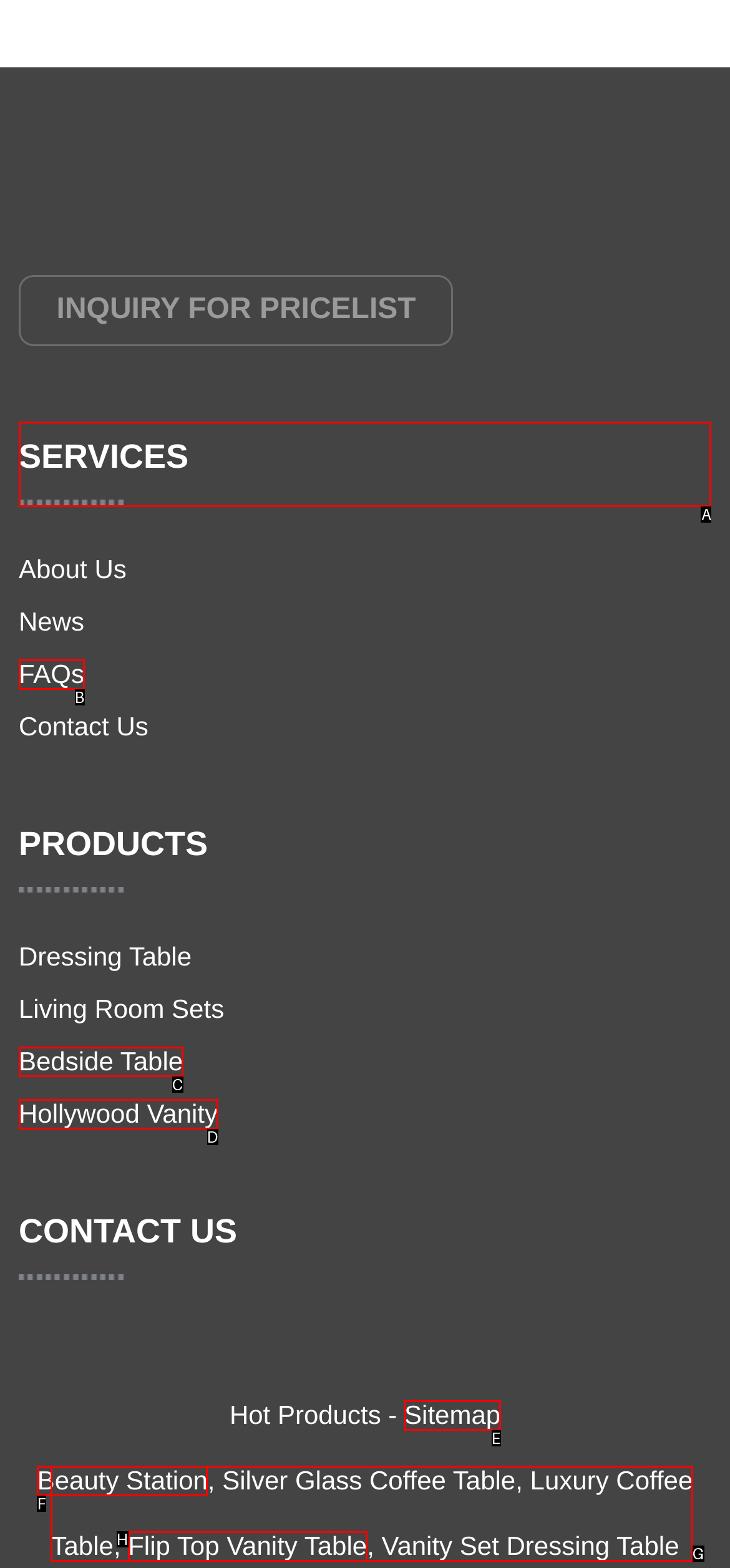Indicate the letter of the UI element that should be clicked to accomplish the task: Learn about services. Answer with the letter only.

A